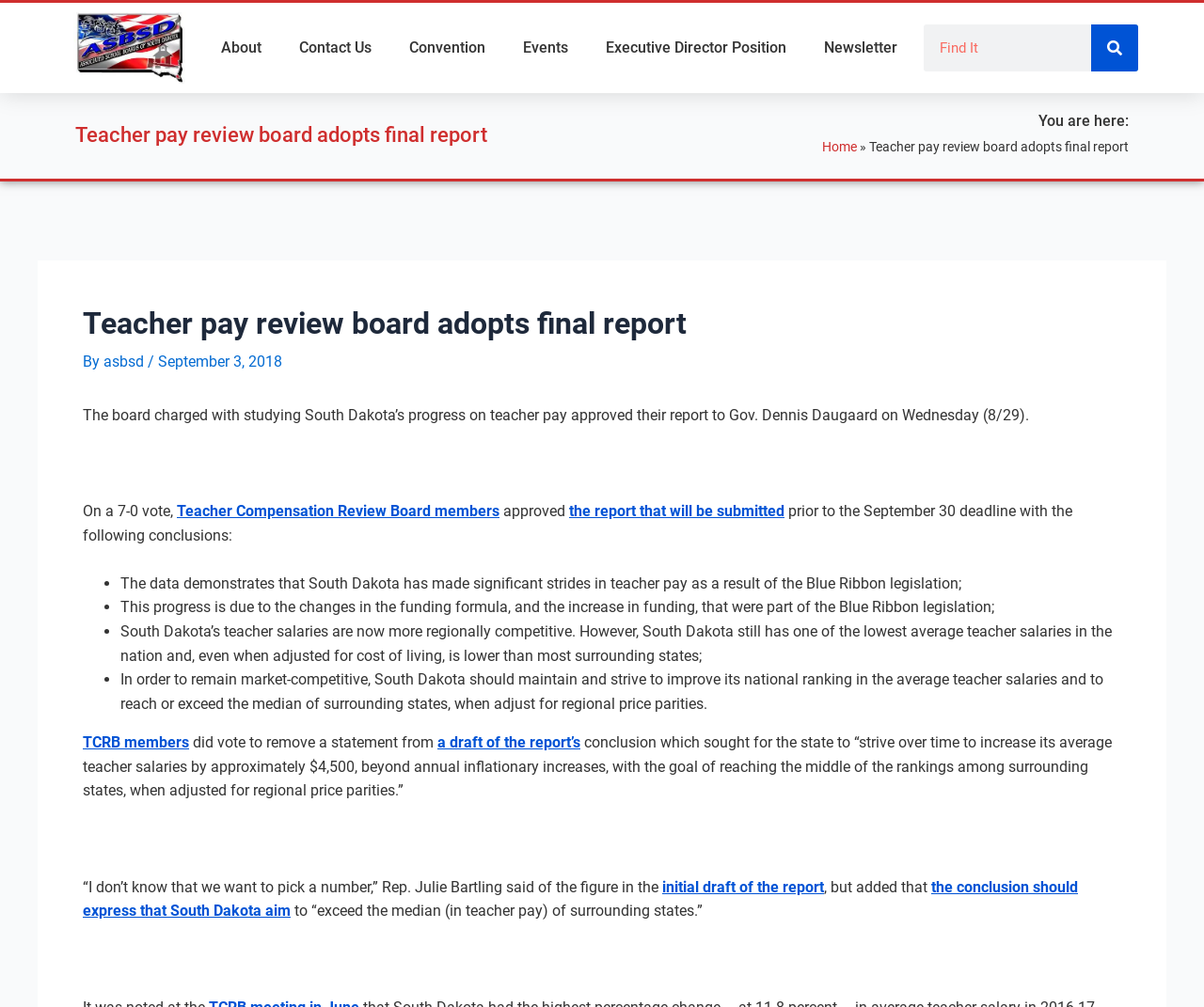Determine the bounding box coordinates of the section I need to click to execute the following instruction: "Search for something". Provide the coordinates as four float numbers between 0 and 1, i.e., [left, top, right, bottom].

[0.767, 0.024, 0.945, 0.071]